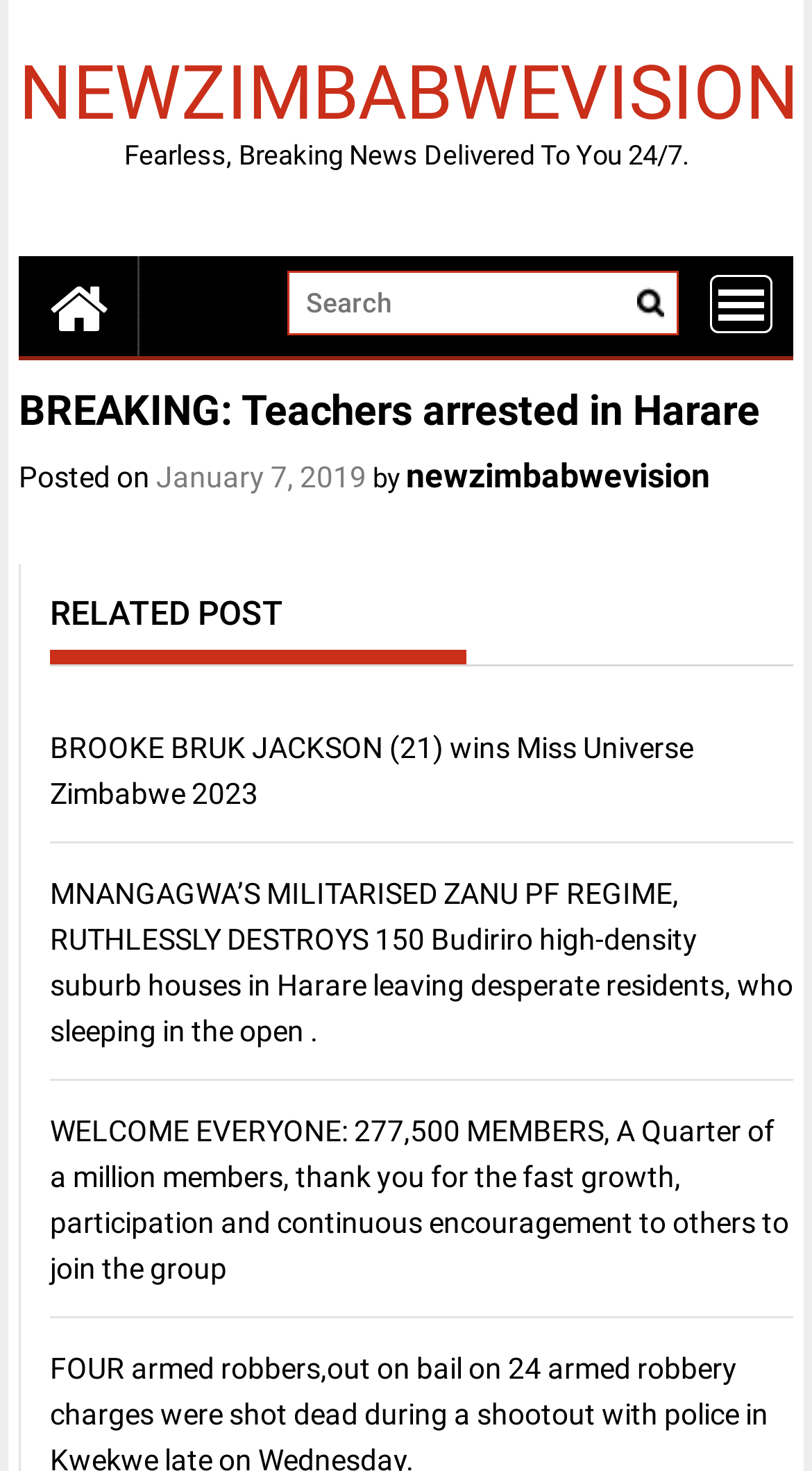Answer the following inquiry with a single word or phrase:
What is the date of the posted article?

January 7, 2019